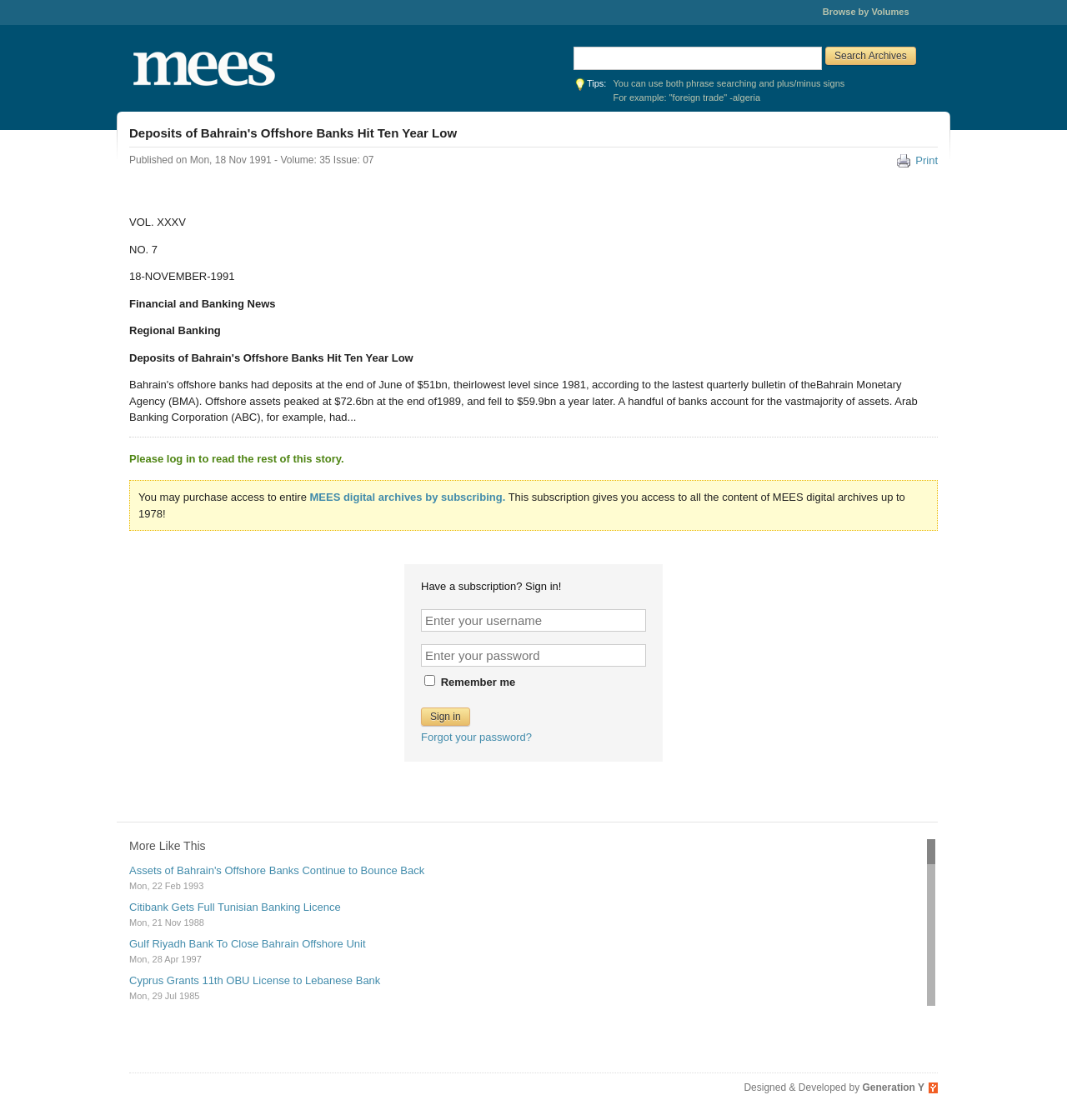Respond to the question with just a single word or phrase: 
How many links are present in the 'More Like This' section?

20